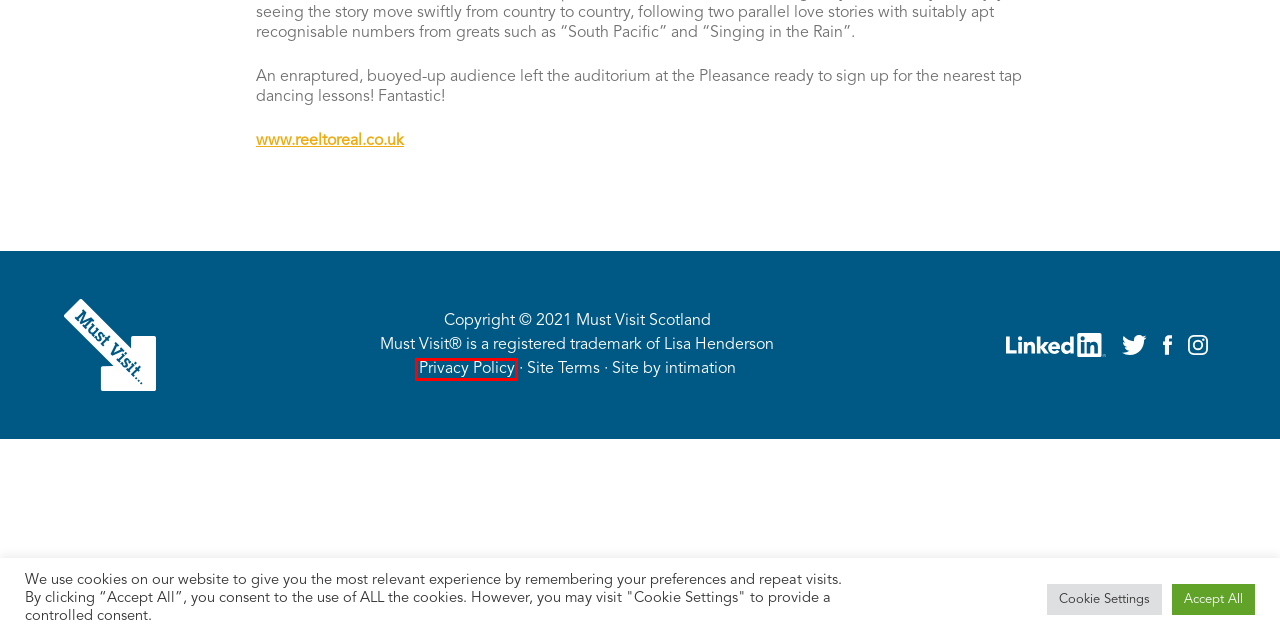Look at the given screenshot of a webpage with a red rectangle bounding box around a UI element. Pick the description that best matches the new webpage after clicking the element highlighted. The descriptions are:
A. Category: Scotland - Must Visit
B. Terms and Conditions - Must Visit
C. Category: News & Offers - Must Visit
D. INTIMATION - STRATEGIC & CREATIVE SUPPORT
E. Get in Touch - For visits in Scotland & England - Must Visit
F. Travel Trade - Must Visit
G. Privacy Policy - Must Visit
H. Category: England - Must Visit

G